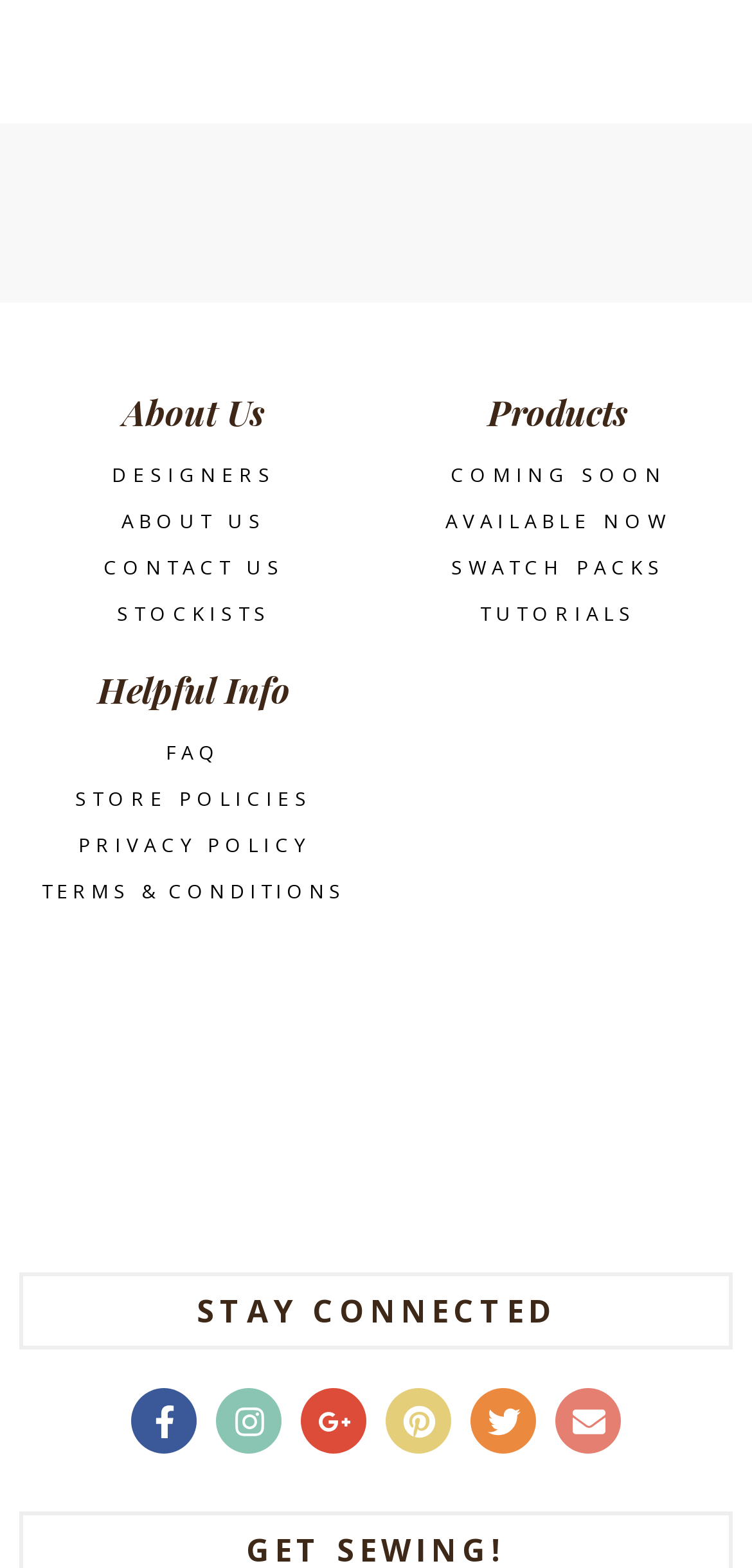What is the last heading on the webpage?
Using the image, give a concise answer in the form of a single word or short phrase.

GET SEWING!